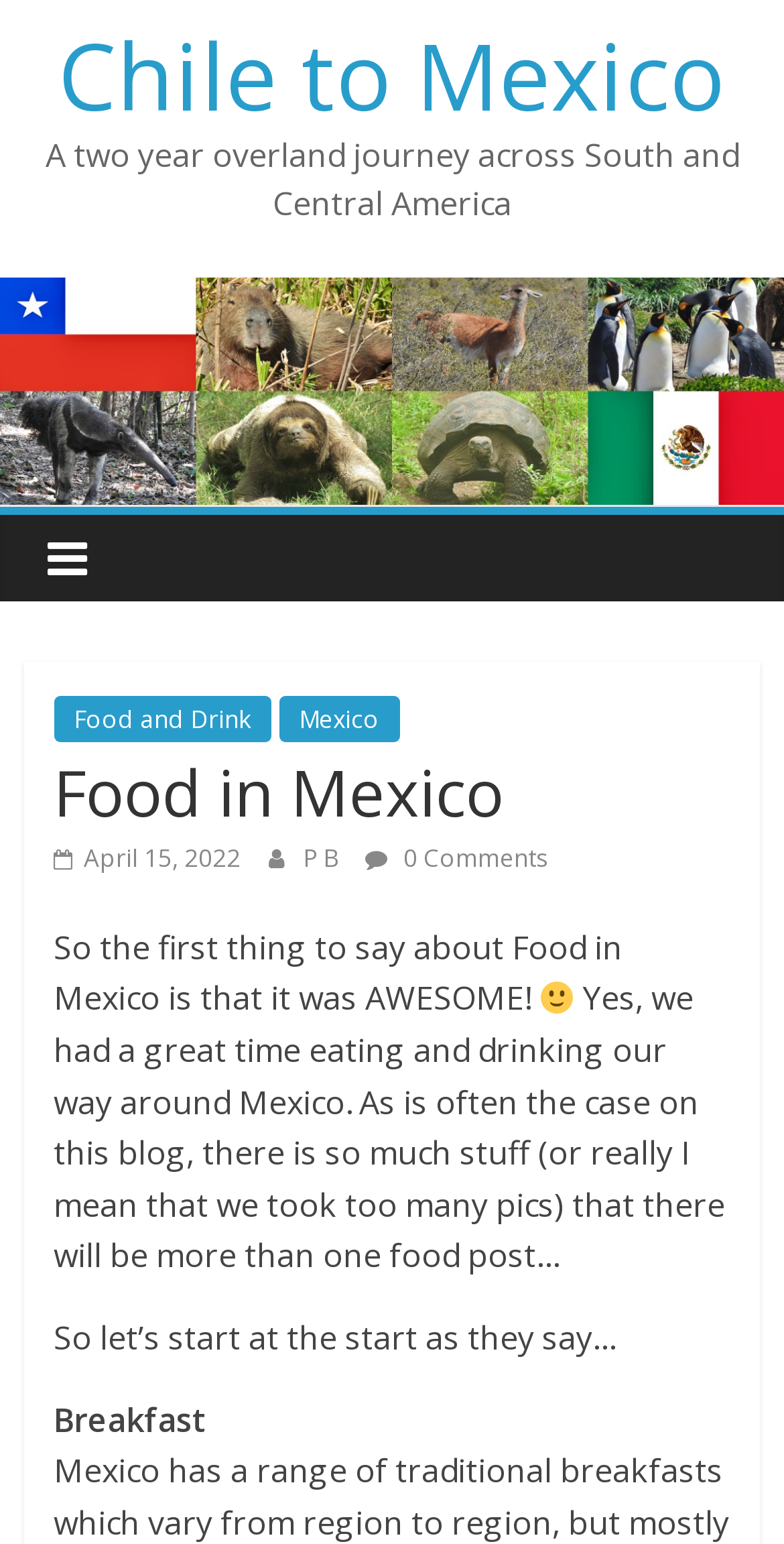Locate the bounding box for the described UI element: "0 Comments". Ensure the coordinates are four float numbers between 0 and 1, formatted as [left, top, right, bottom].

[0.466, 0.545, 0.699, 0.567]